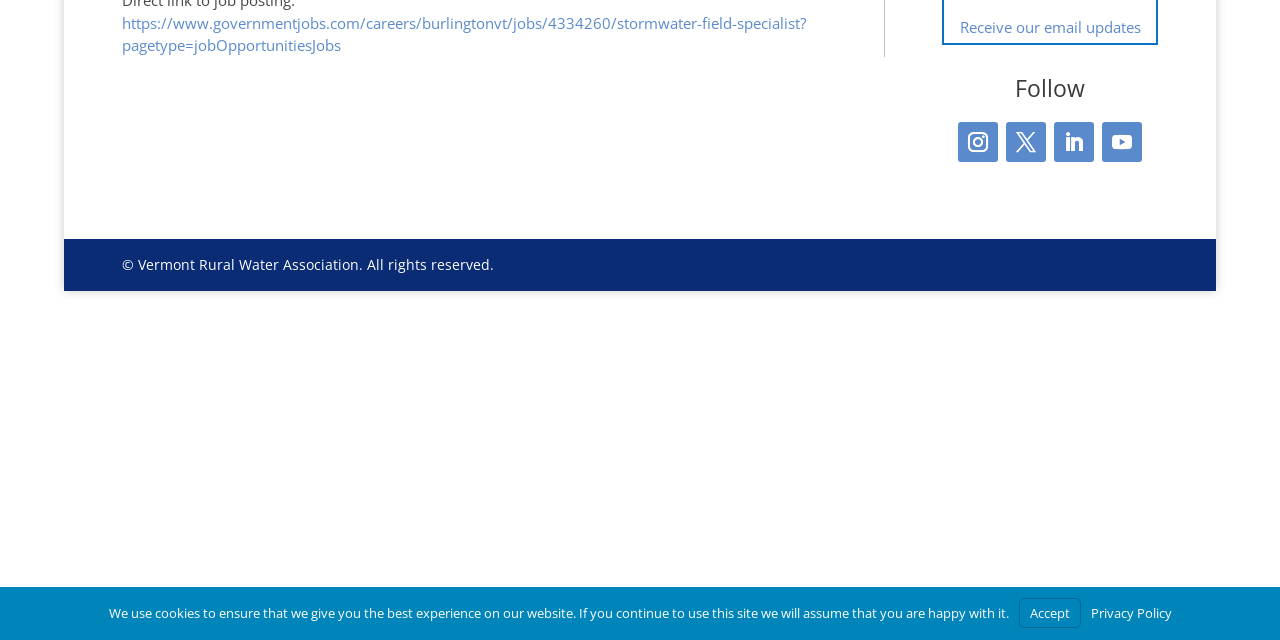Using the description: "Privacy Policy", identify the bounding box of the corresponding UI element in the screenshot.

[0.852, 0.944, 0.915, 0.972]